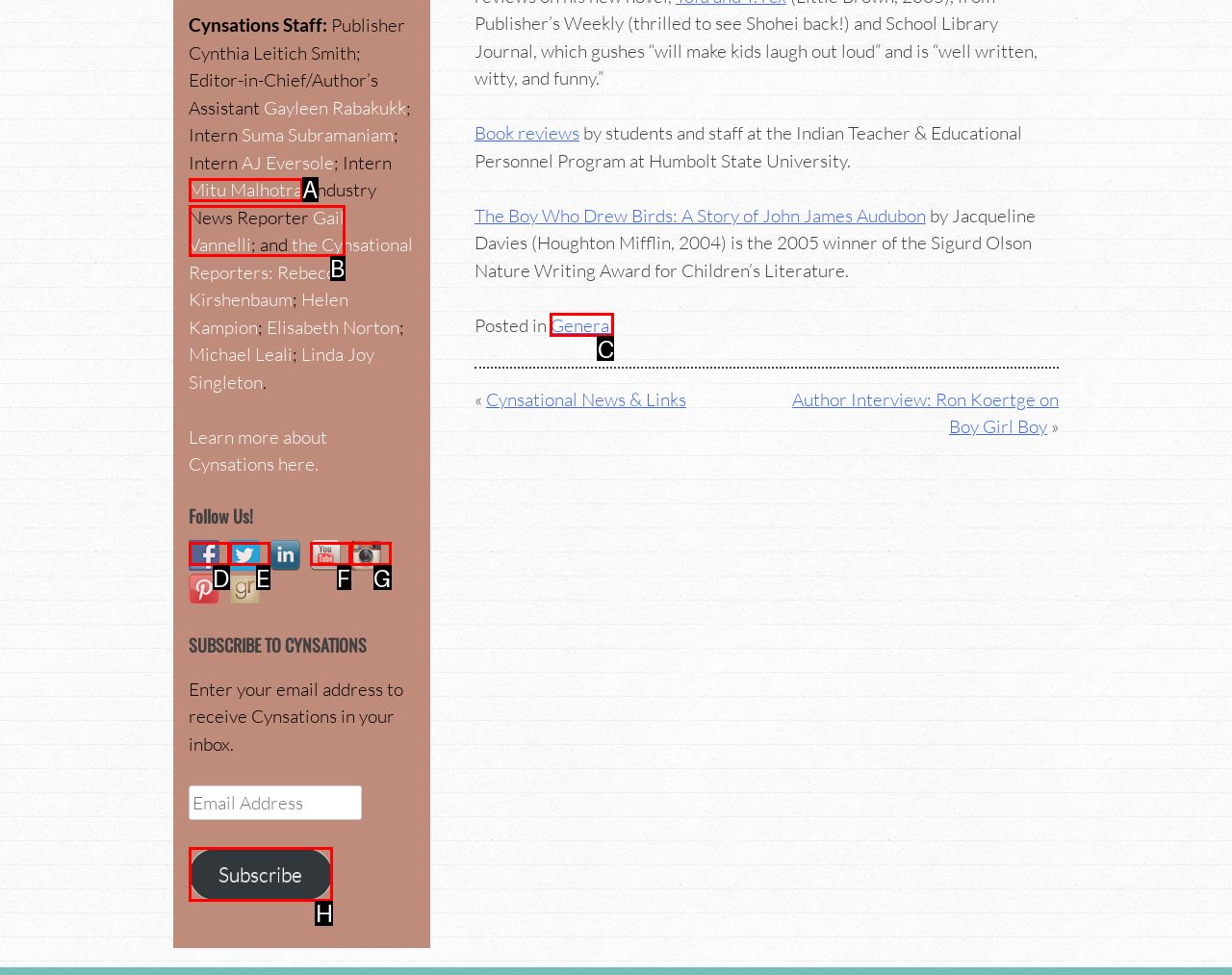Determine which option fits the following description: General
Answer with the corresponding option's letter directly.

C